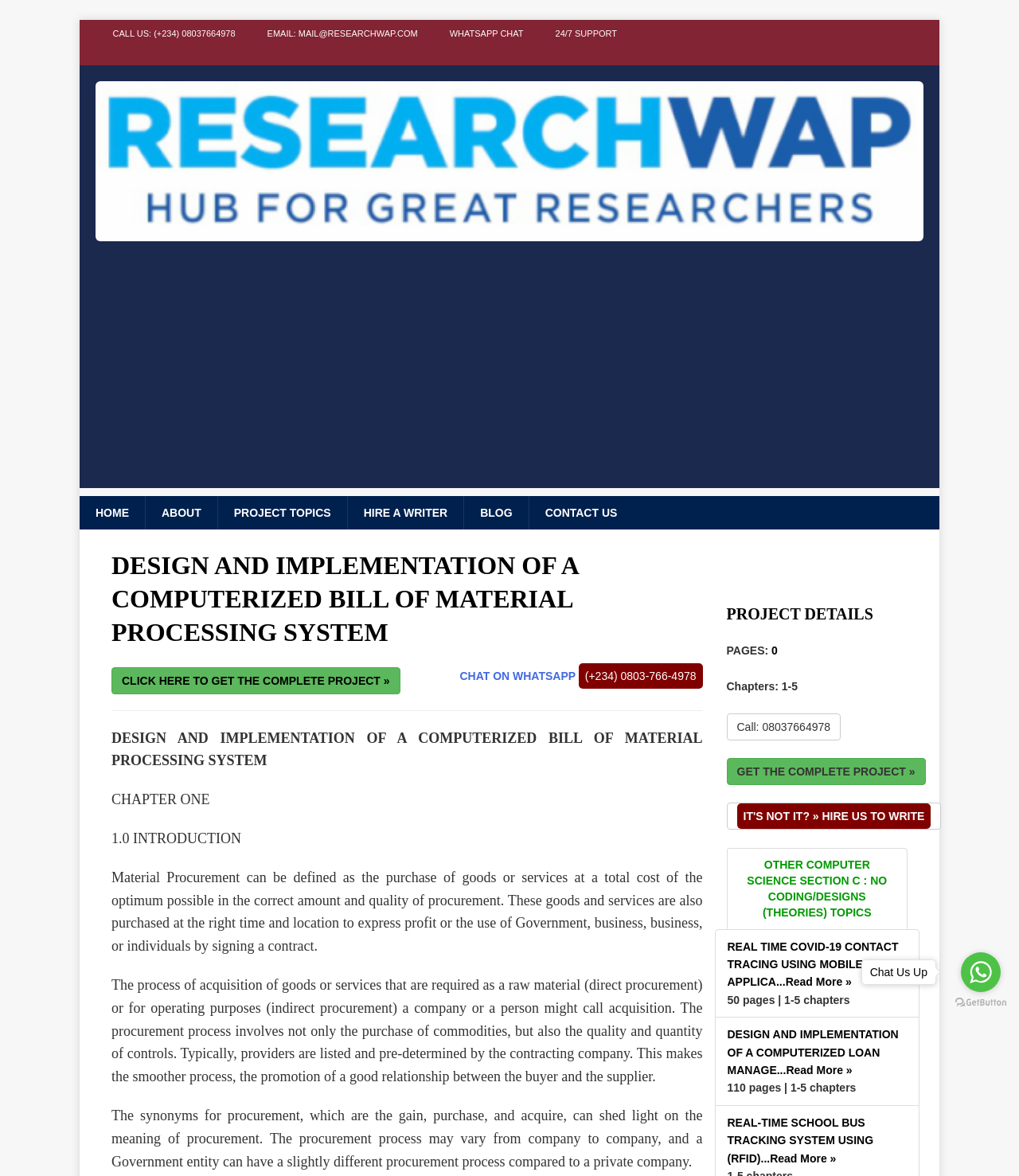Please identify the bounding box coordinates of the element's region that I should click in order to complete the following instruction: "View project details". The bounding box coordinates consist of four float numbers between 0 and 1, i.e., [left, top, right, bottom].

[0.713, 0.513, 0.891, 0.531]